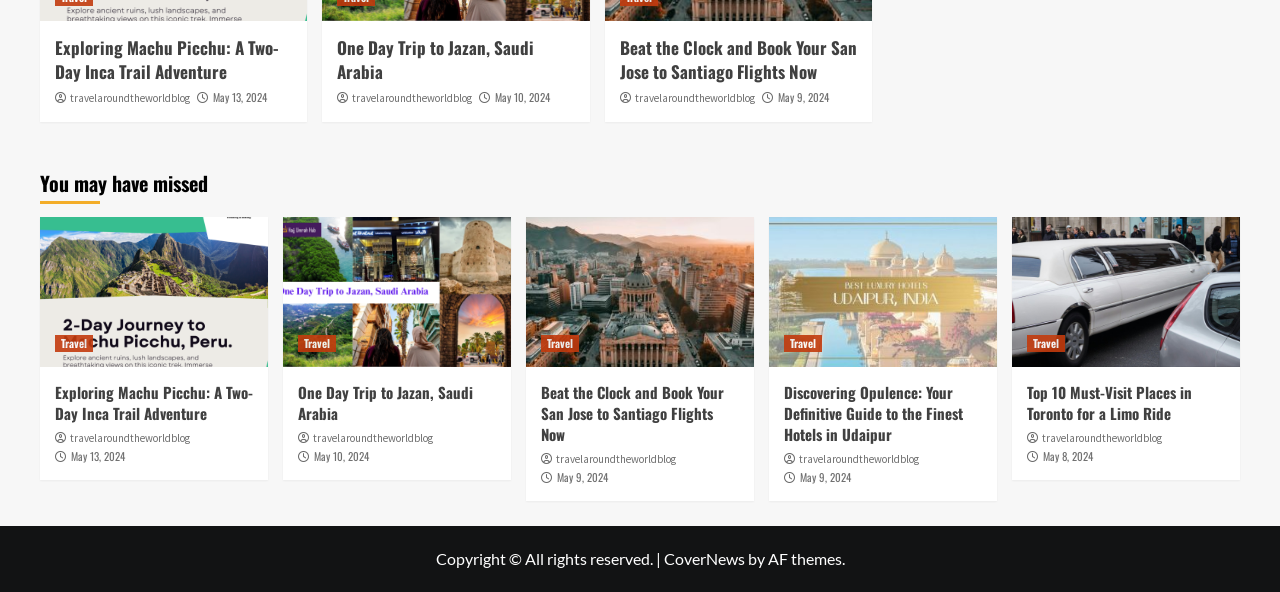Find the bounding box coordinates for the UI element that matches this description: "May 8, 2024".

[0.815, 0.756, 0.854, 0.783]